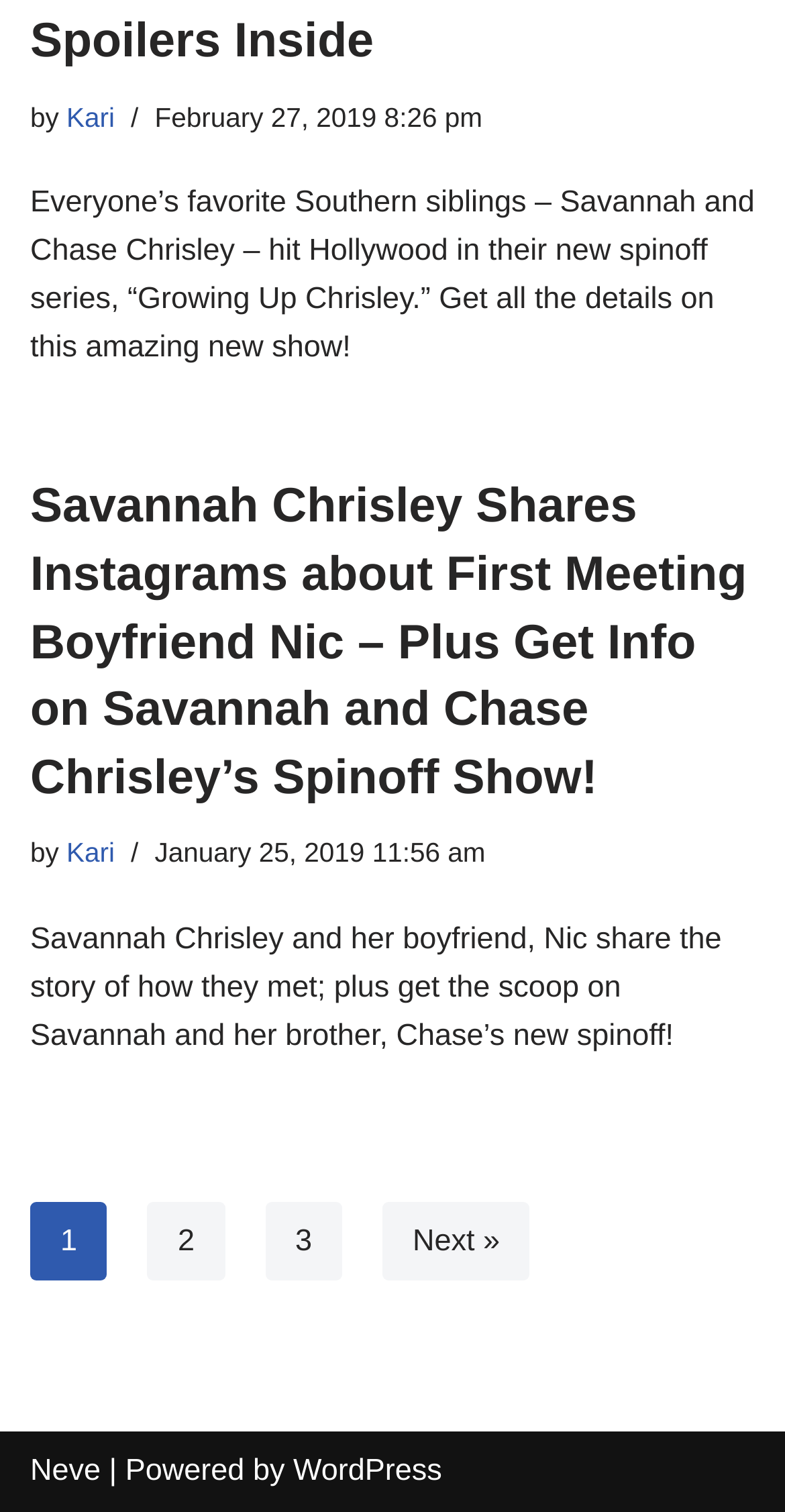Kindly determine the bounding box coordinates for the area that needs to be clicked to execute this instruction: "Visit the website powered by WordPress".

[0.373, 0.961, 0.563, 0.984]